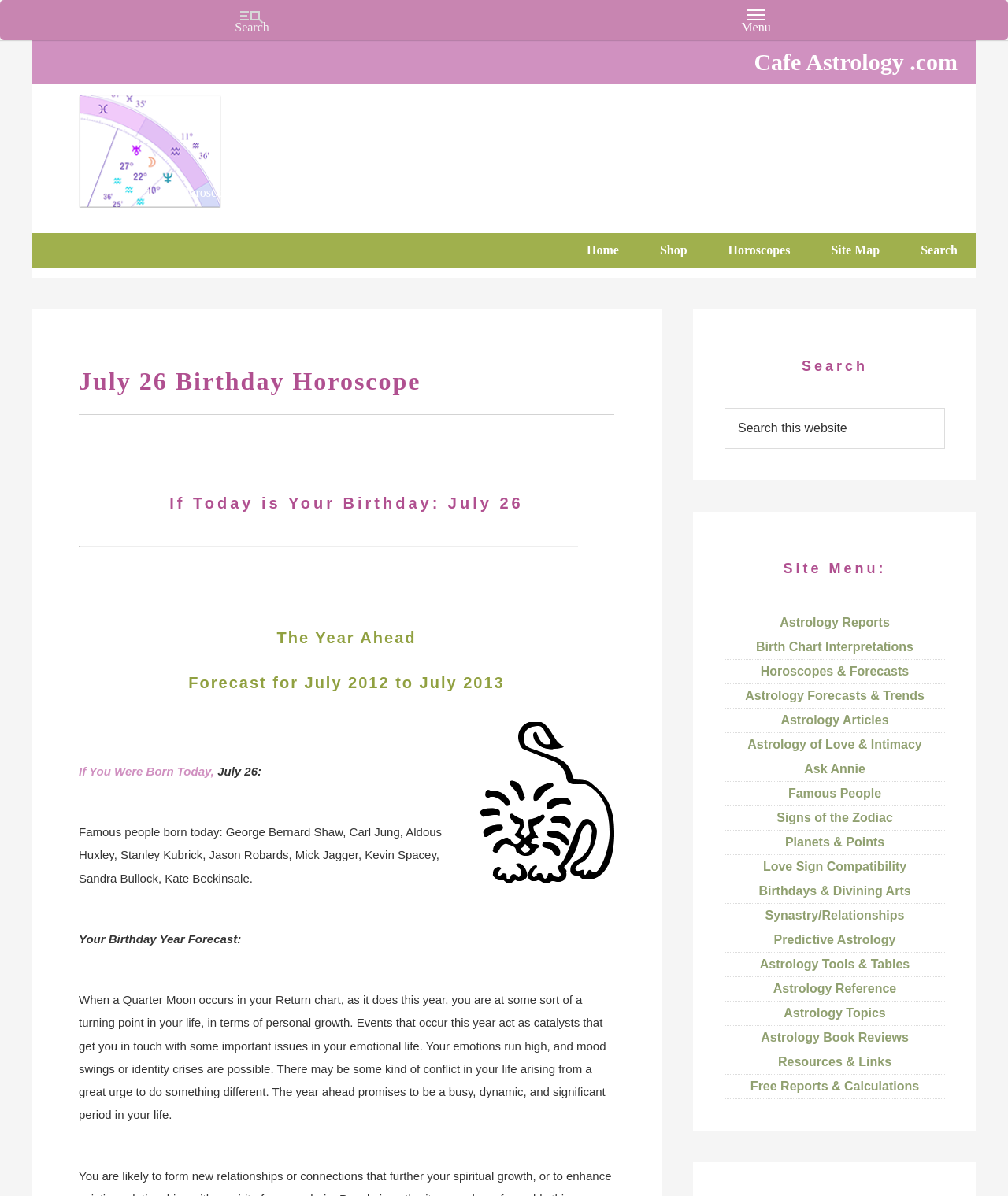Who are some famous people born on July 26?
Using the image, give a concise answer in the form of a single word or short phrase.

George Bernard Shaw, Carl Jung, etc.